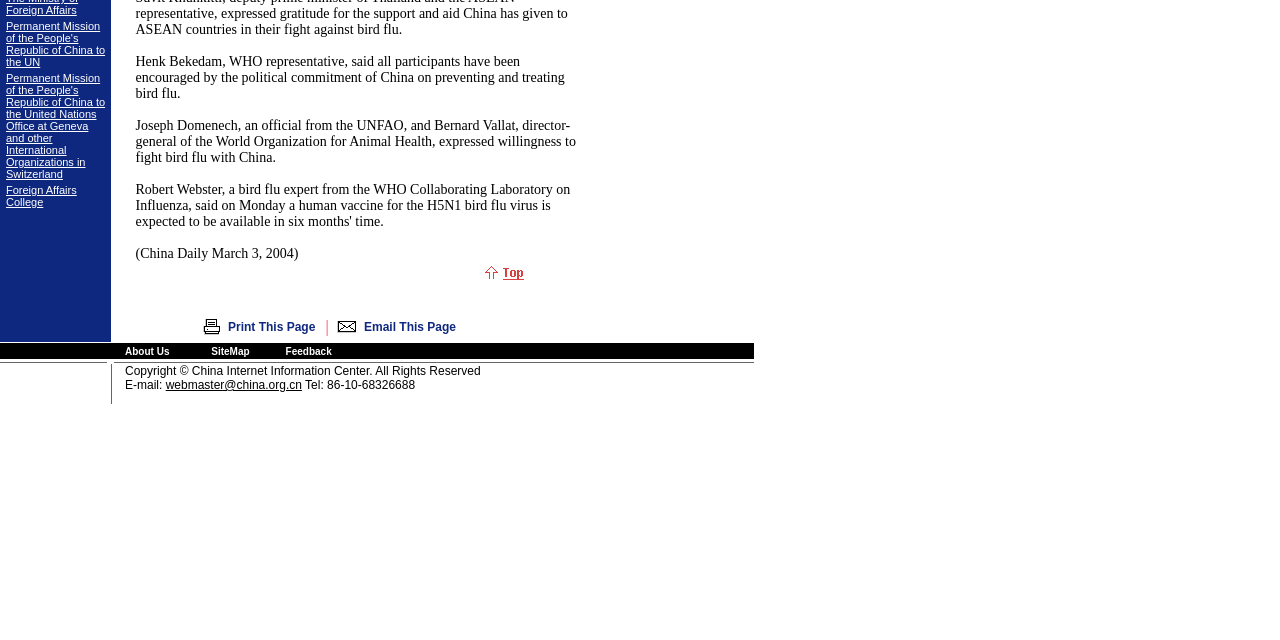Using the provided element description: "Feedback", determine the bounding box coordinates of the corresponding UI element in the screenshot.

[0.223, 0.54, 0.259, 0.557]